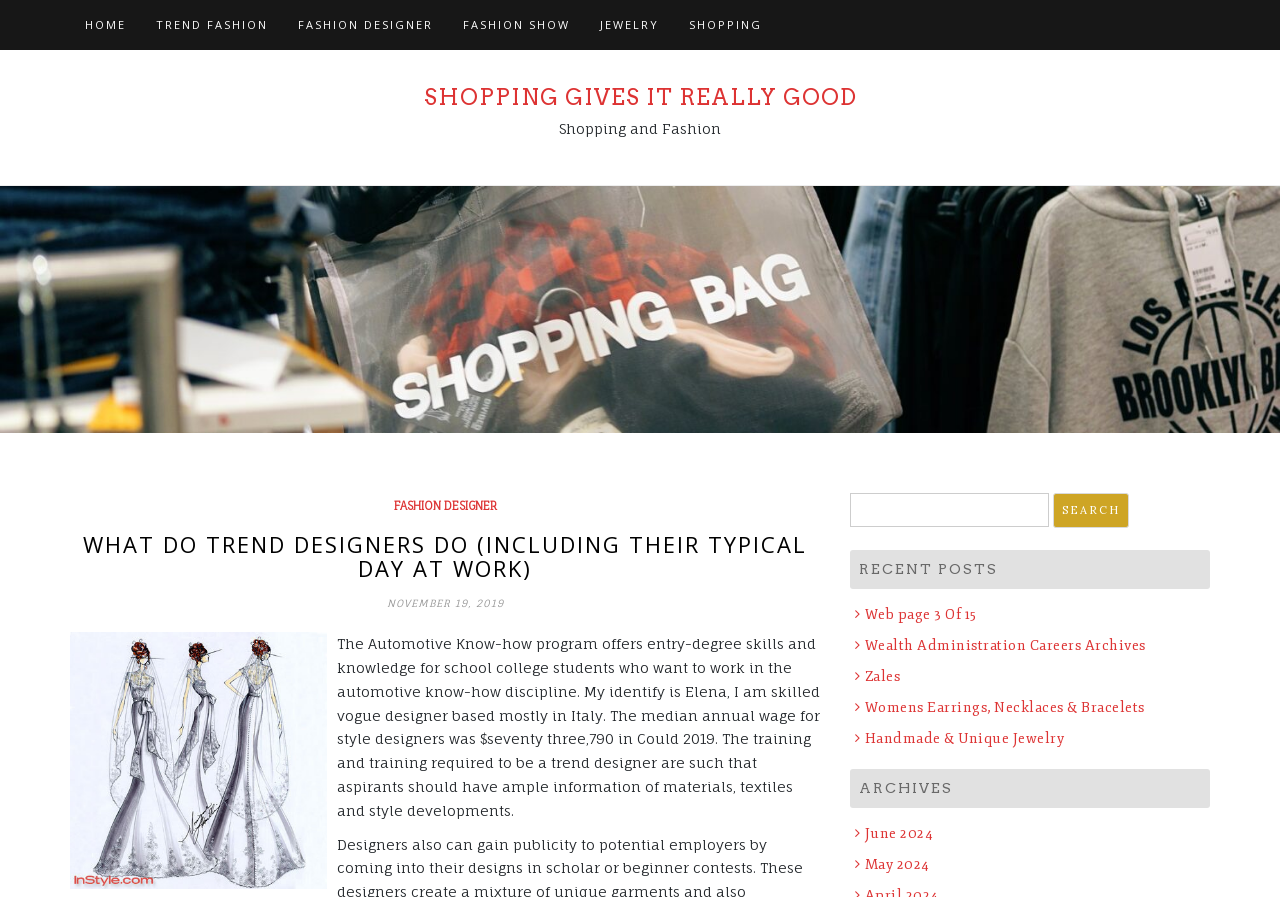Reply to the question below using a single word or brief phrase:
What is the purpose of the search bar?

To search the website